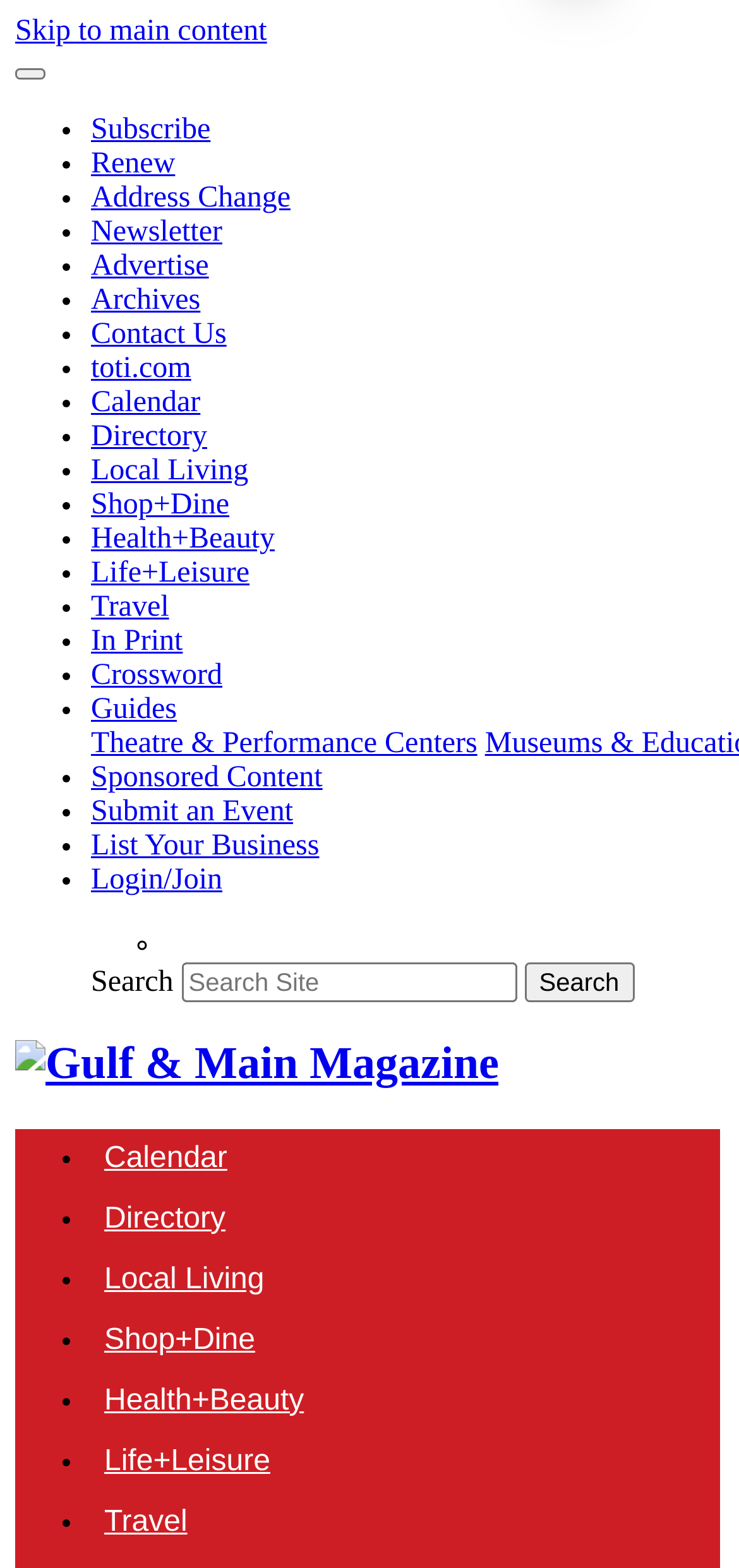Give a detailed explanation of the elements present on the webpage.

This webpage is the online platform for Gulf & Main Magazine, a publication that focuses on Fort Myers, Florida. At the top left corner, there is a link to skip to the main content. Next to it, a toggle navigation button allows users to expand or collapse the navigation menu. 

Below the navigation button, there is a list of links, each preceded by a bullet point, offering various options such as subscribing, renewing, and changing addresses. These links are aligned horizontally and take up a significant portion of the top section of the page.

Further down, there is a search bar with a search button to the right. Above the search bar, there is a heading that reads "Gulf & Main Magazine" with a link to the magazine's homepage. The heading is accompanied by an image of the magazine's logo.

The main content of the page is divided into sections, each with its own set of links. The first section has links to various categories such as Calendar, Directory, Local Living, Shop+Dine, Health+Beauty, Life+Leisure, and Travel. These links are arranged vertically and are preceded by bullet points. 

There is also a section with a button labeled "Guides" that has a popup menu with a link to "Theatre & Performance Centers". Additionally, there are links to Sponsored Content, Submit an Event, List Your Business, and Login/Join.

Overall, the webpage is well-organized, with clear headings and concise text, making it easy to navigate and find information about Fort Myers, Florida.